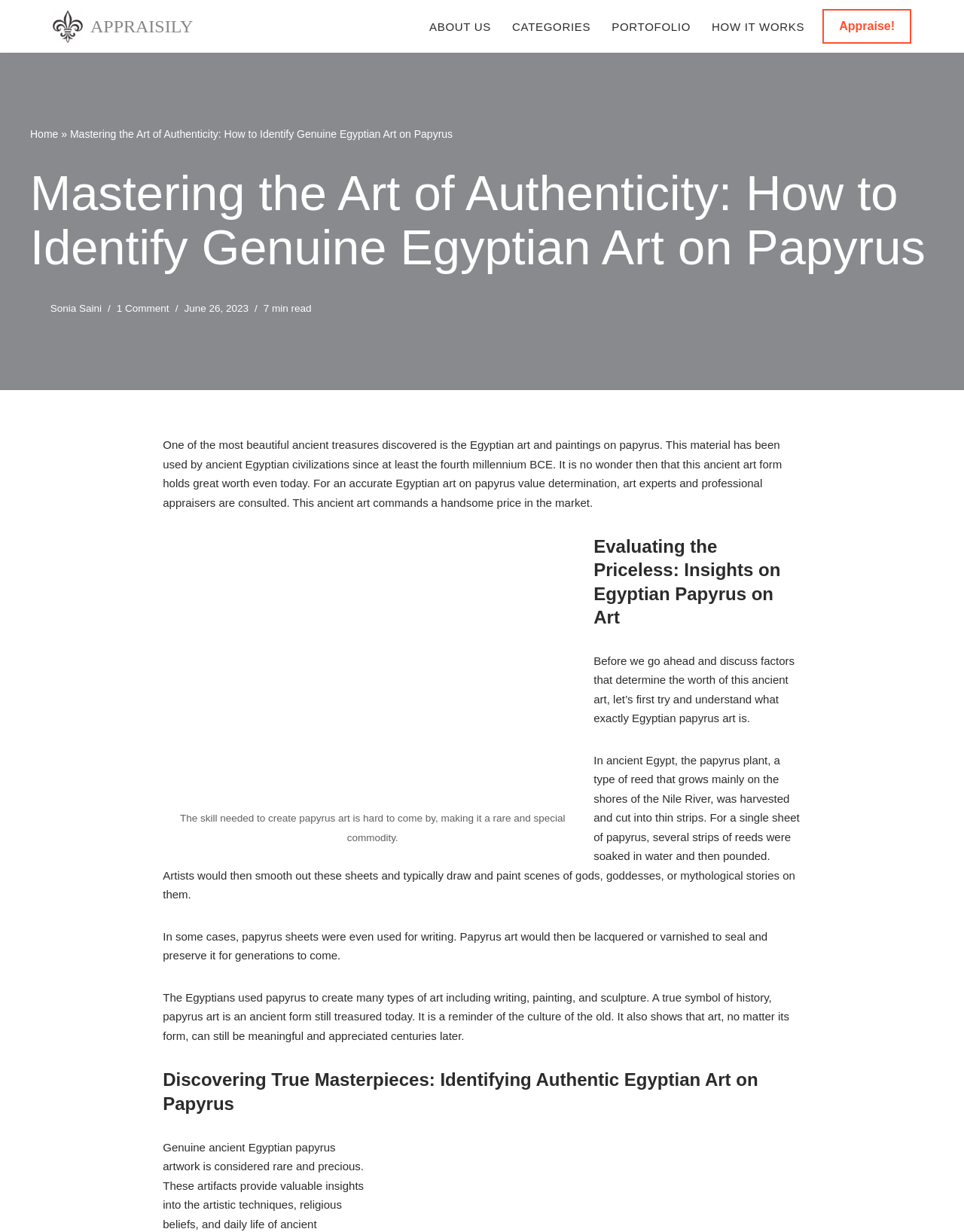Describe every aspect of the webpage comprehensively.

This webpage is about identifying genuine Egyptian art on papyrus and determining its value. At the top, there is a navigation menu with links to "About Us", "Categories", "Portfolio", and "How it Works". Below the navigation menu, there is a heading that reads "Mastering the Art of Authenticity: How to Identify Genuine Egyptian Art on Papyrus". 

To the left of the heading, there is a small image of a person, Sonia Saini, with a link to her profile. Next to the image, there is a link to "1 Comment" and a timestamp indicating that the article was published on June 26, 2023. 

The main content of the webpage is divided into sections. The first section discusses the value of Egyptian art on papyrus, mentioning that it has been used since ancient times and holds great worth today. This section also includes a figure with a caption that explains the rarity and special nature of papyrus art.

The next section, "Evaluating the Priceless: Insights on Egyptian Papyrus on Art", provides an introduction to Egyptian papyrus art, explaining how it was created and its significance. The following sections delve deeper into the topic, discussing the factors that determine the worth of this ancient art and how to identify authentic pieces.

Throughout the webpage, there are several links, including a "Skip to content" link at the top and a prominent "Appraise!" link at the top right corner. There are also several headings and subheadings that break up the content and provide a clear structure to the article.